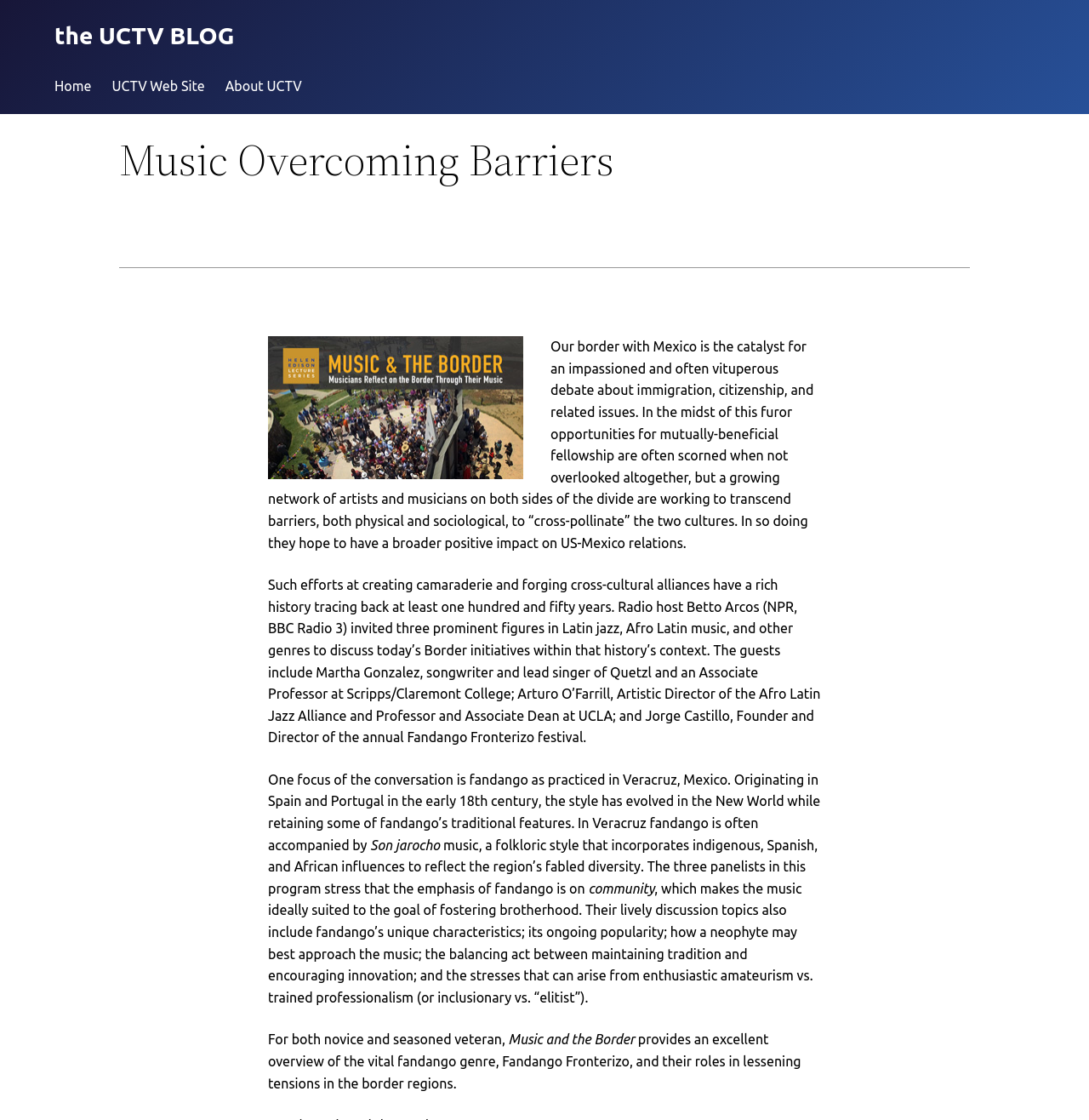Provide the bounding box coordinates of the HTML element described as: "UCTV Web Site". The bounding box coordinates should be four float numbers between 0 and 1, i.e., [left, top, right, bottom].

[0.103, 0.067, 0.188, 0.087]